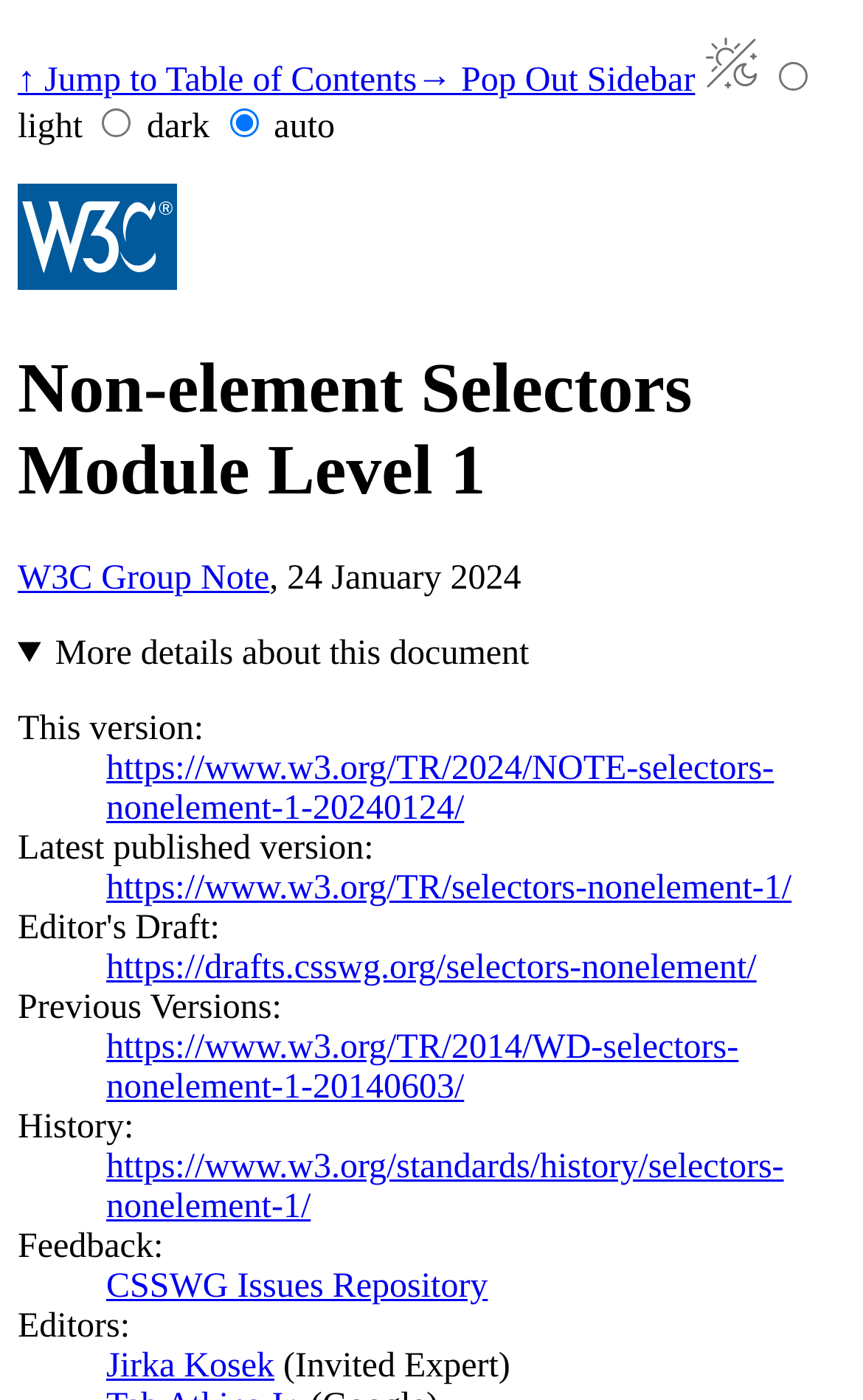Please predict the bounding box coordinates of the element's region where a click is necessary to complete the following instruction: "View W3C Group Note". The coordinates should be represented by four float numbers between 0 and 1, i.e., [left, top, right, bottom].

[0.021, 0.4, 0.312, 0.427]